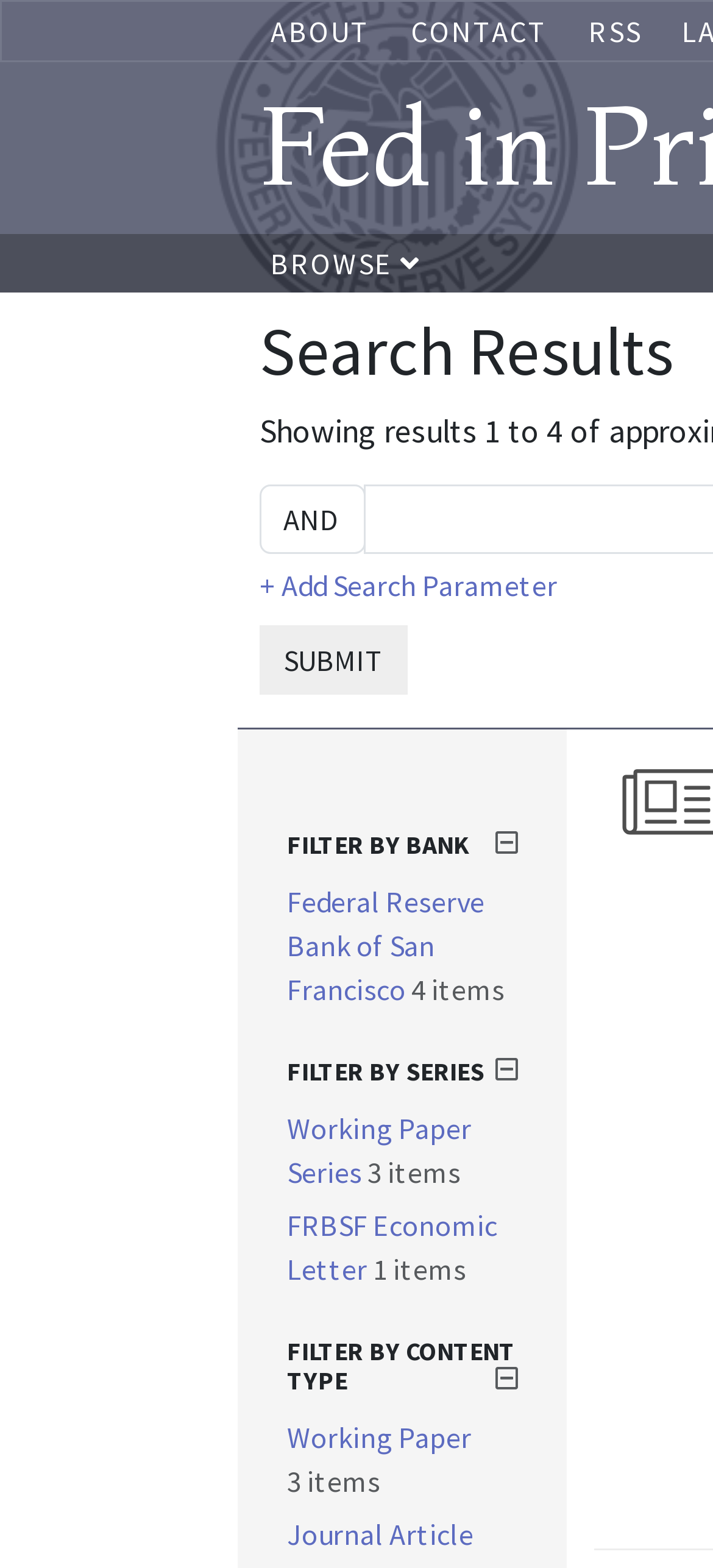Kindly provide the bounding box coordinates of the section you need to click on to fulfill the given instruction: "go to about page".

[0.379, 0.008, 0.521, 0.031]